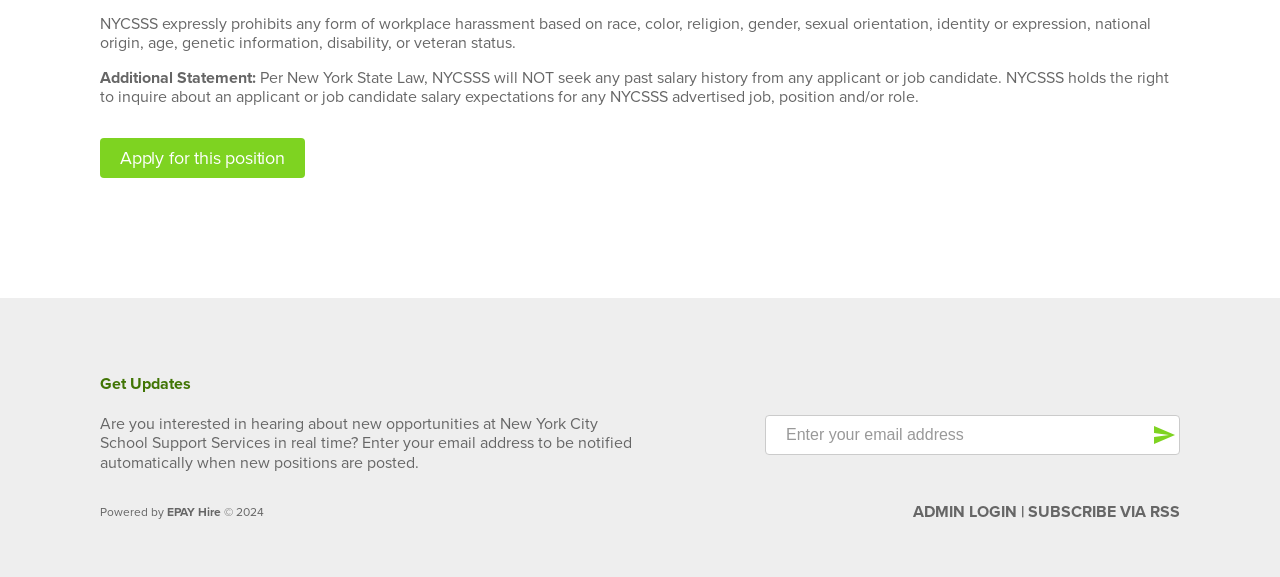Please examine the image and provide a detailed answer to the question: What is the name of the company powering the job listing platform?

The webpage has a 'Powered by' section that mentions EPAY Hire as the company behind the job listing platform. This suggests that EPAY Hire is a third-party provider of job listing solutions.